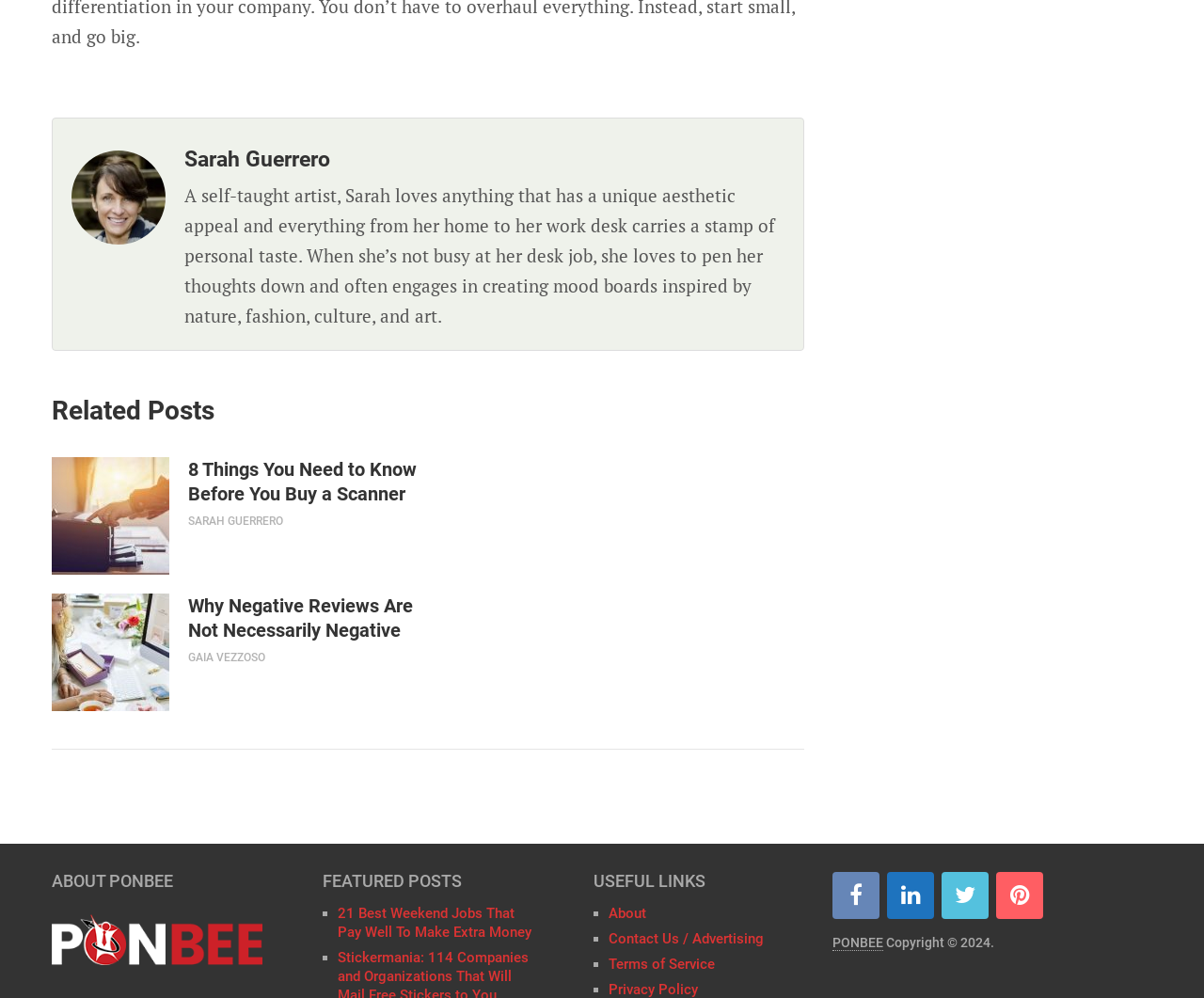How many links are there in the 'USEFUL LINKS' section?
Please answer the question with as much detail and depth as you can.

In the 'USEFUL LINKS' section, there are four links listed, each with a bullet point marker. The links are 'About', 'Contact Us / Advertising', 'Terms of Service', and 'Privacy Policy'. Therefore, there are four links in this section.